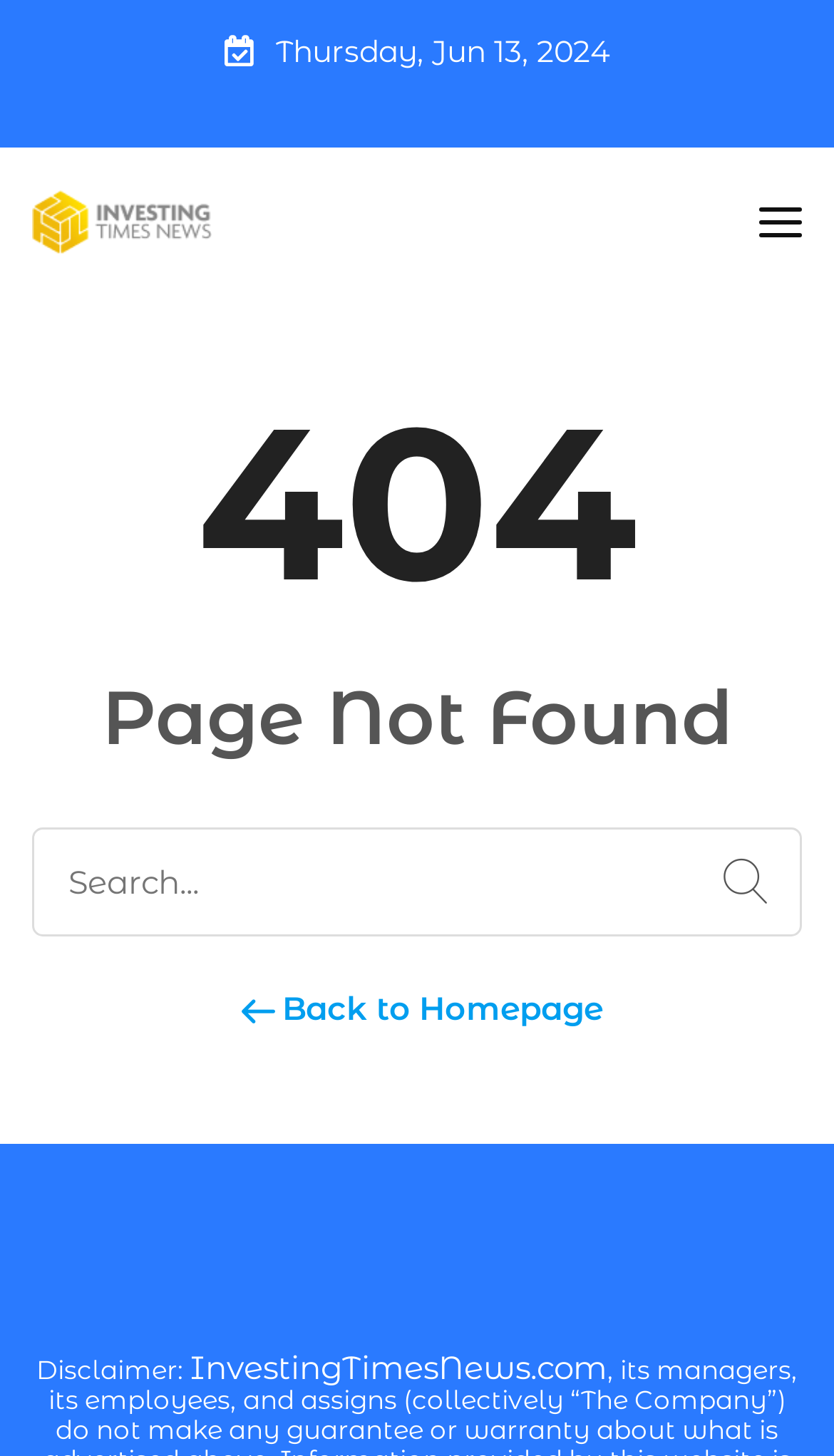What is the error code displayed on the page?
Look at the image and respond with a single word or a short phrase.

404